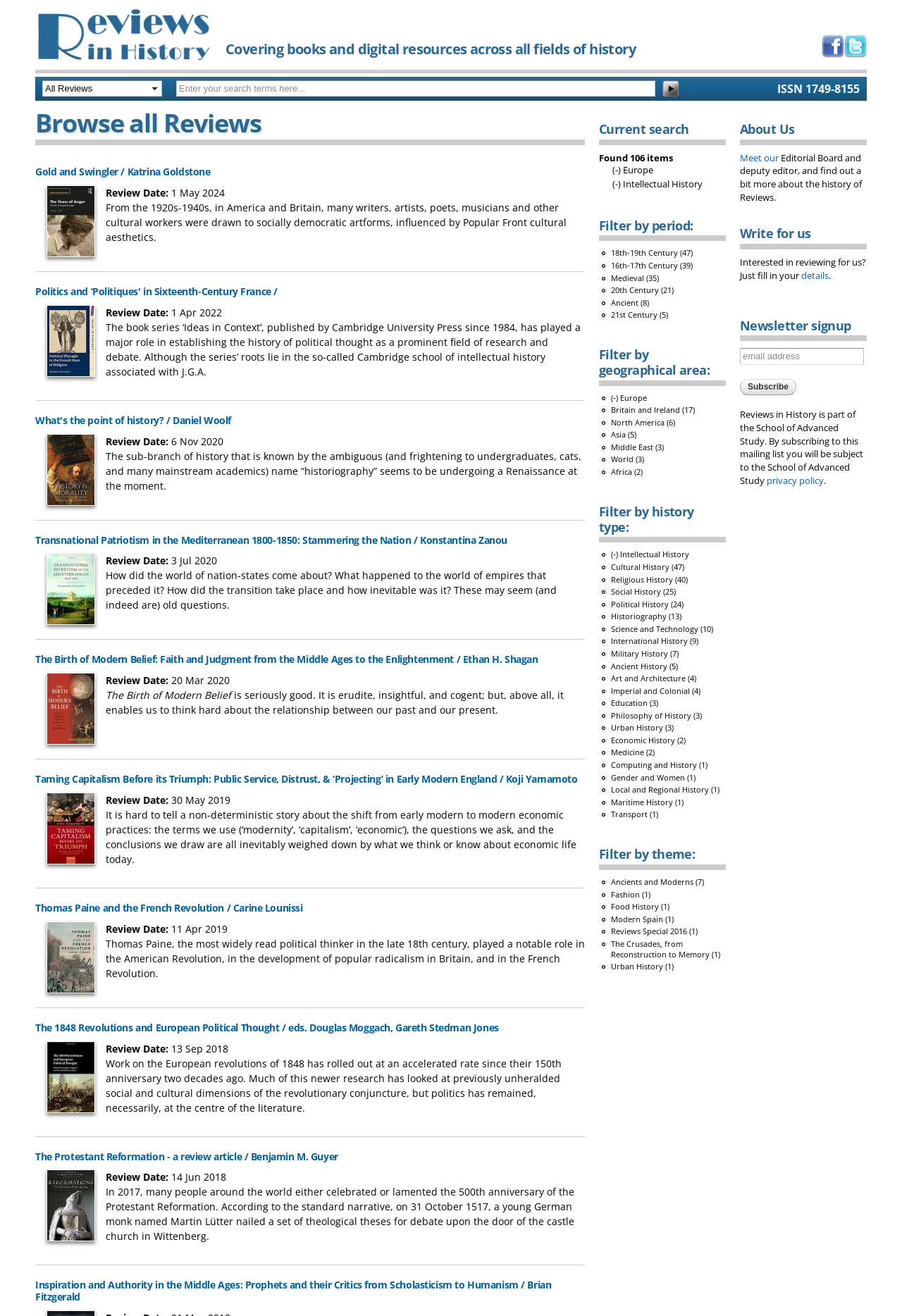How many review articles are listed on the webpage?
Using the image, provide a detailed and thorough answer to the question.

The webpage lists multiple review articles, each with a heading, review date, and text. There are more than 10 review articles listed, as the webpage scrolls down and shows multiple sections of review articles.